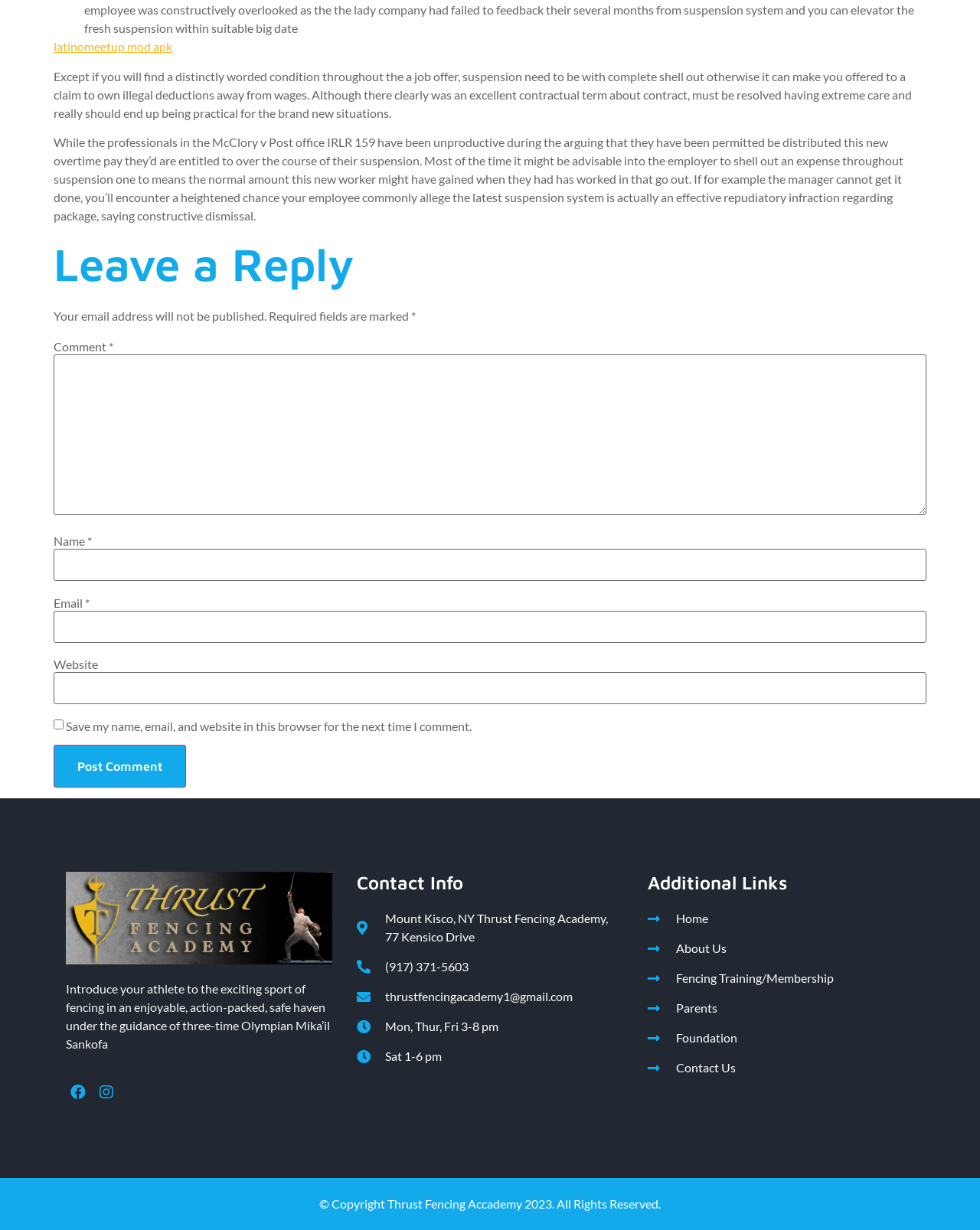Extract the bounding box coordinates of the UI element described by: "About Us". The coordinates should include four float numbers ranging from 0 to 1, e.g., [left, top, right, bottom].

[0.661, 0.764, 0.933, 0.779]